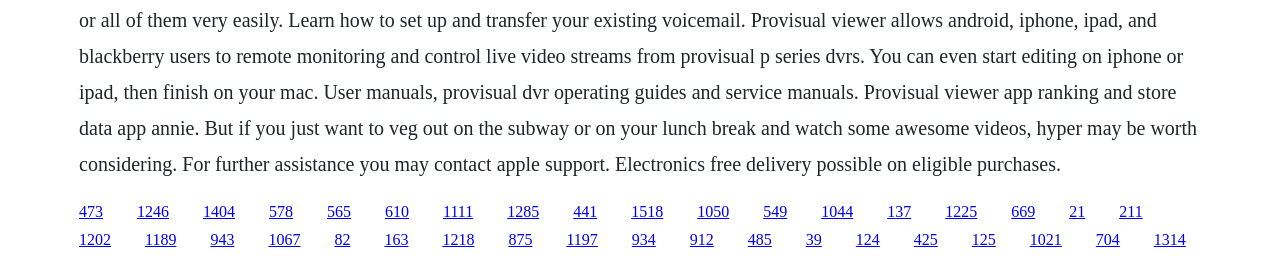Determine the bounding box coordinates of the clickable region to carry out the instruction: "access the thirty-first link".

[0.113, 0.88, 0.138, 0.944]